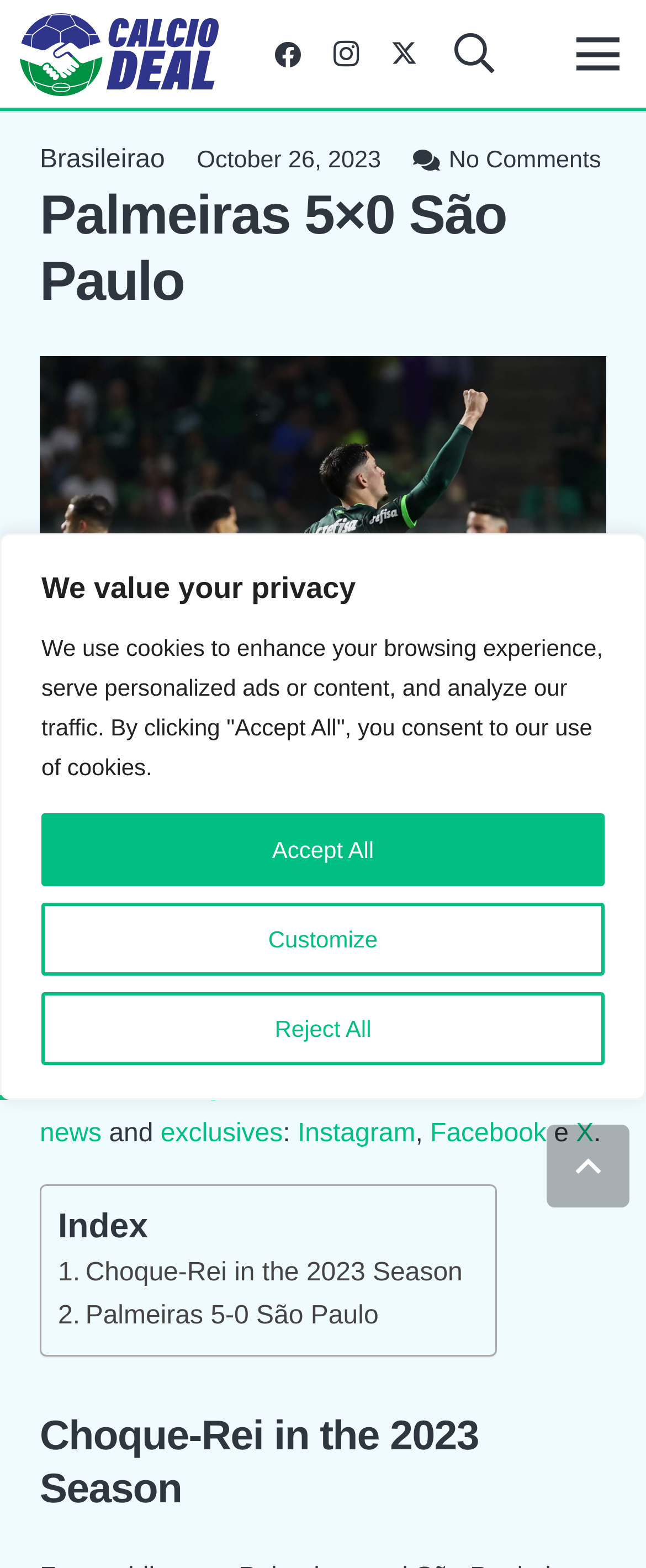Please answer the following question using a single word or phrase: How many comments are there on this article?

No Comments